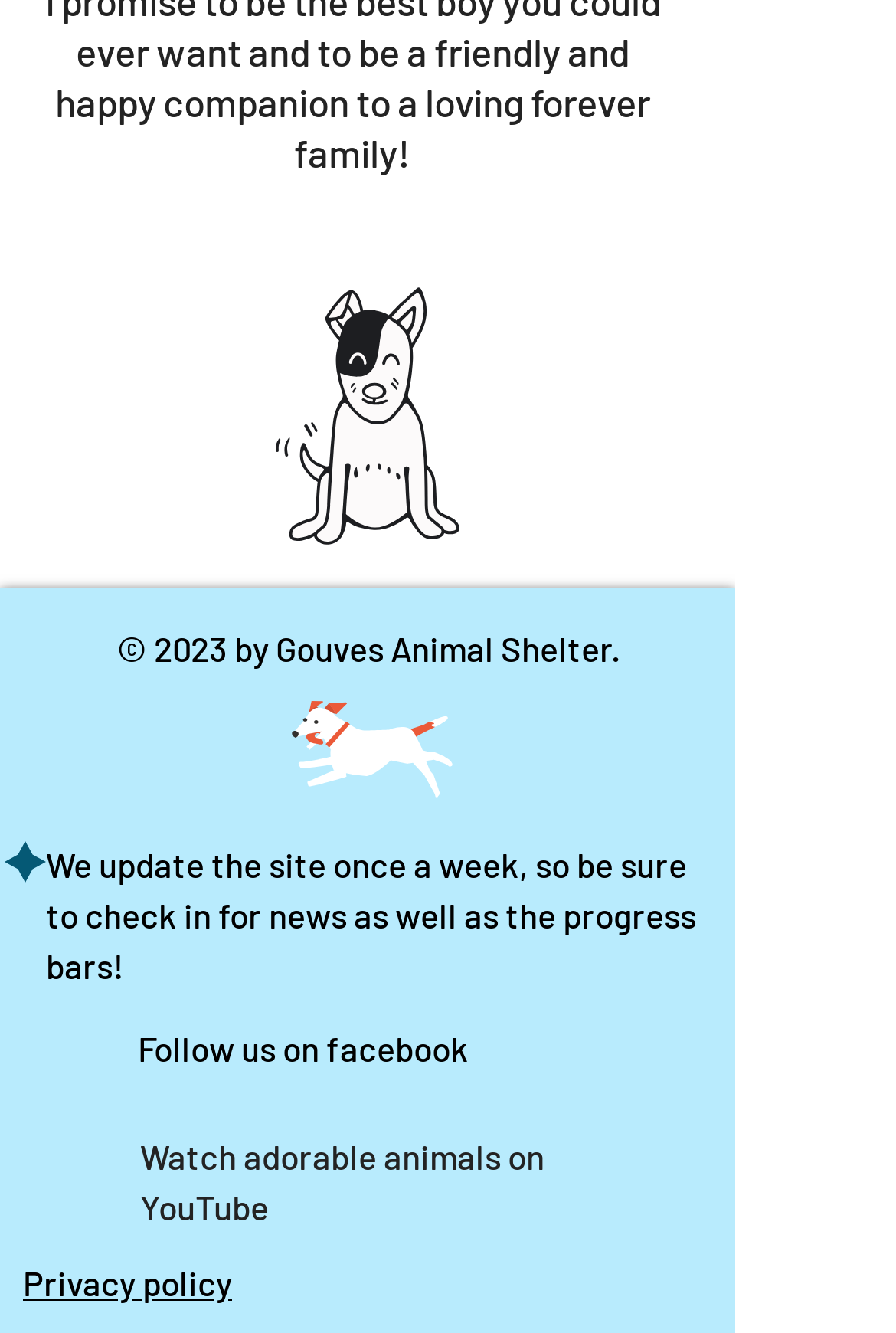Answer the following query with a single word or phrase:
What is the purpose of the website?

Gouves Animal Shelter